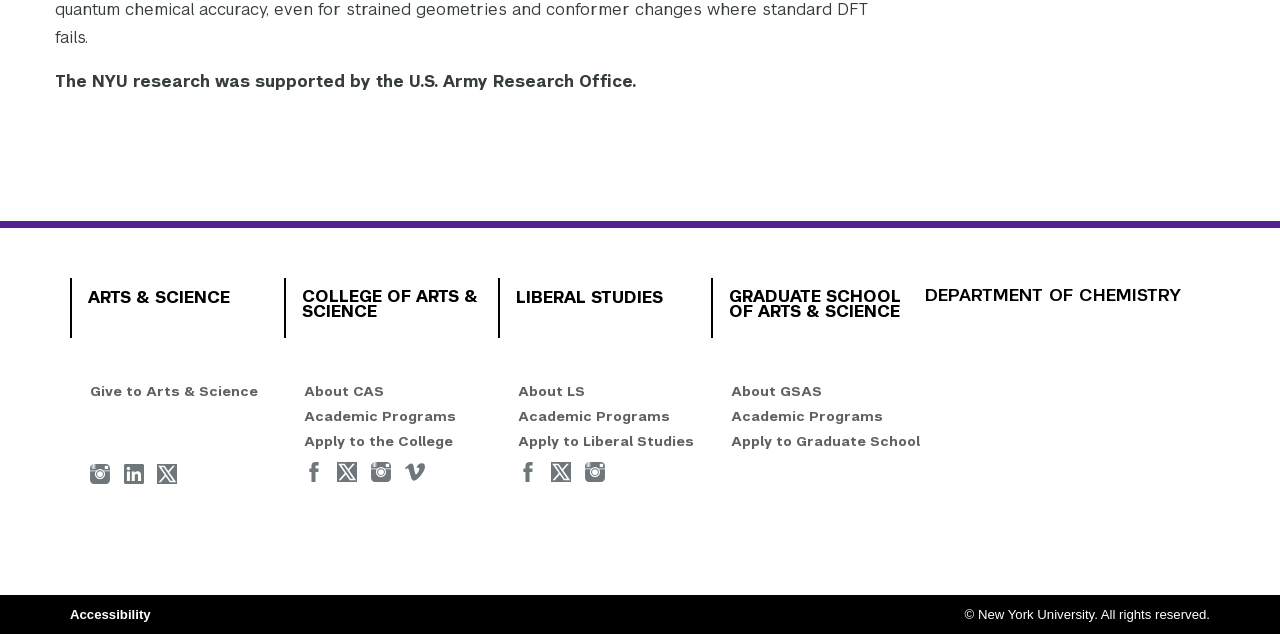Find the bounding box coordinates for the UI element that matches this description: "Apply to the College".

[0.237, 0.683, 0.354, 0.709]